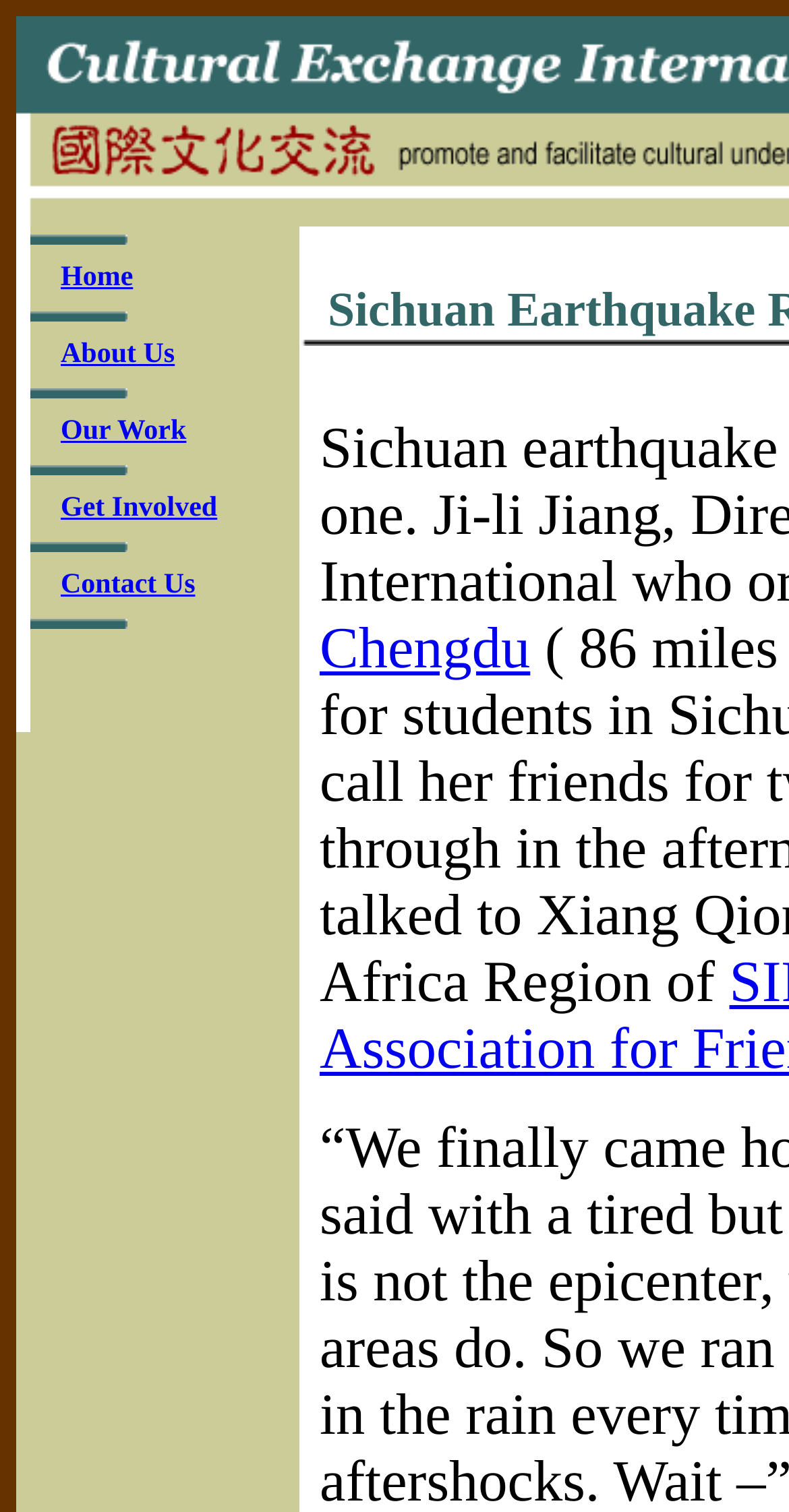Respond with a single word or phrase for the following question: 
What are the main sections of the website?

Home, About Us, Our Work, Get Involved, Contact Us